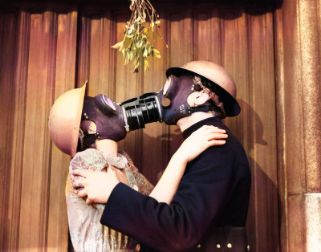What is the tone of the wooden backdrop in the image?
Answer with a single word or phrase by referring to the visual content.

Warm